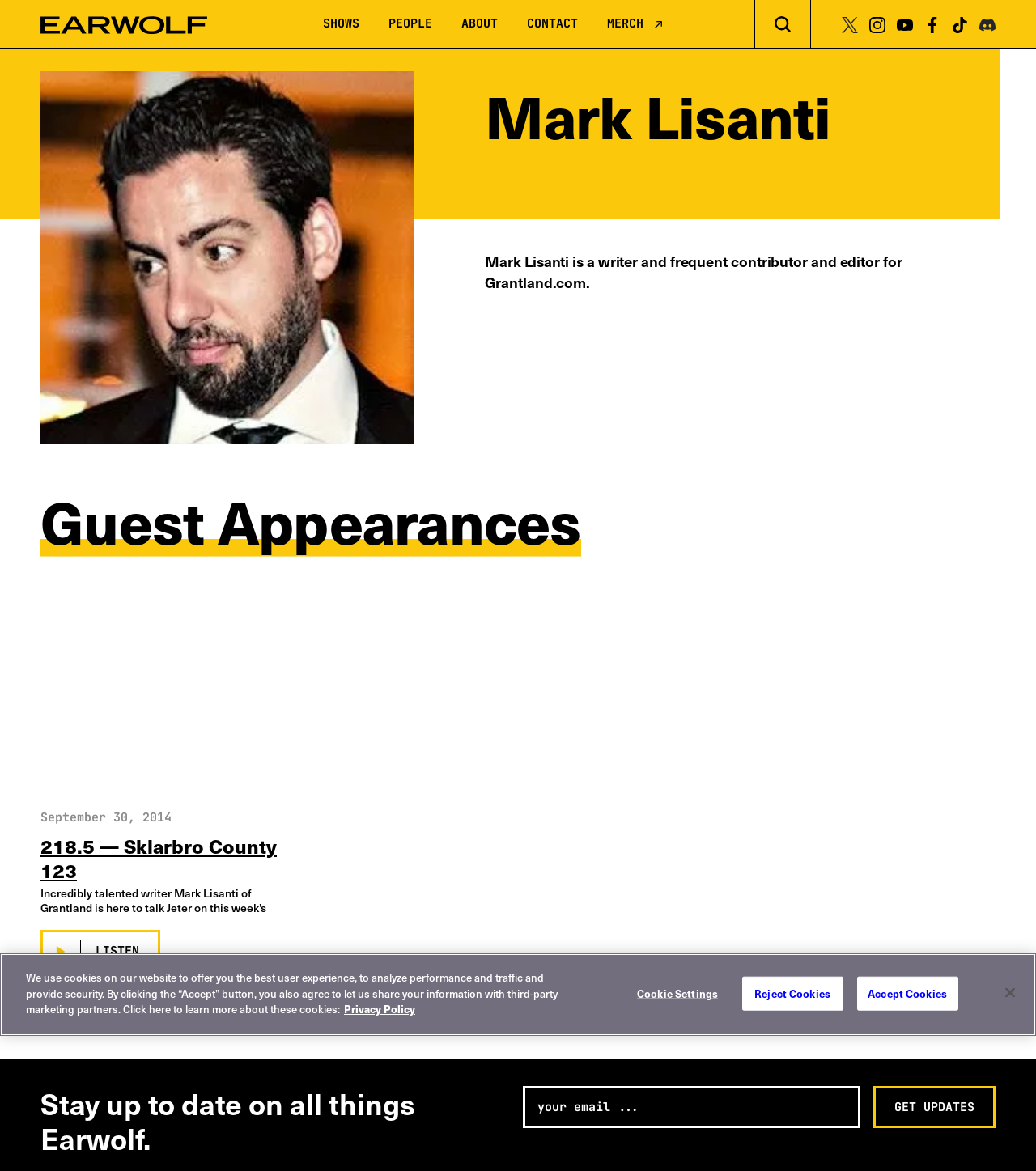Identify the bounding box for the UI element specified in this description: "Privacy Policy". The coordinates must be four float numbers between 0 and 1, formatted as [left, top, right, bottom].

[0.332, 0.855, 0.401, 0.868]